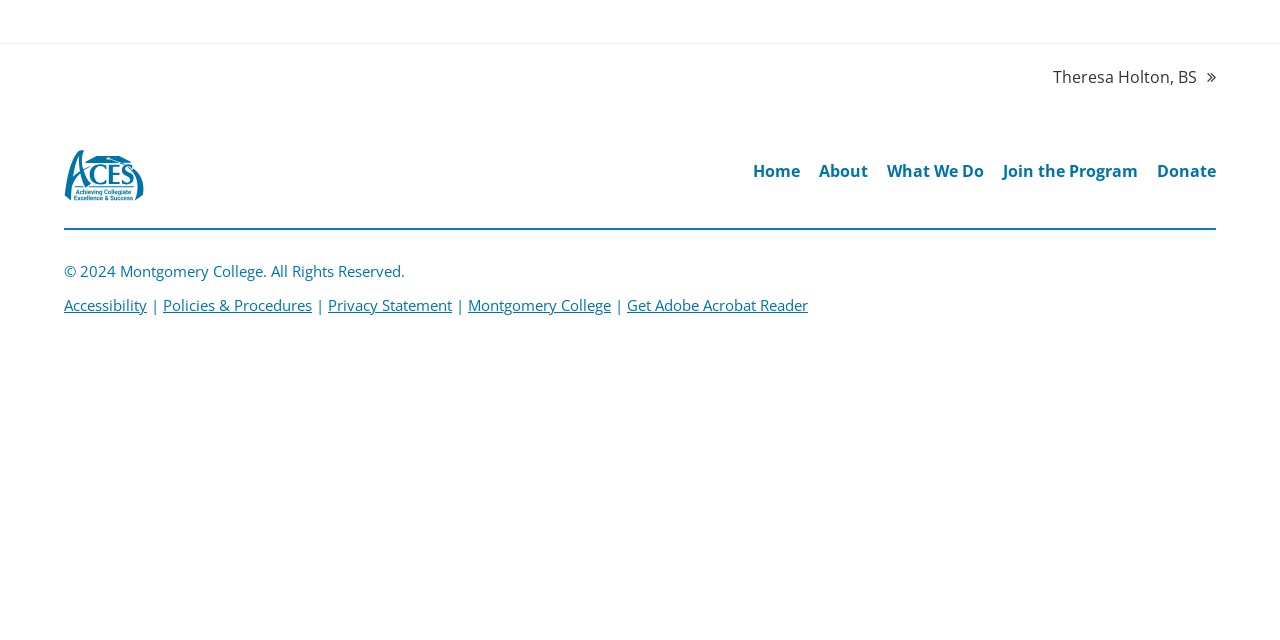Given the element description: "Join the Program", predict the bounding box coordinates of this UI element. The coordinates must be four float numbers between 0 and 1, given as [left, top, right, bottom].

[0.784, 0.25, 0.889, 0.284]